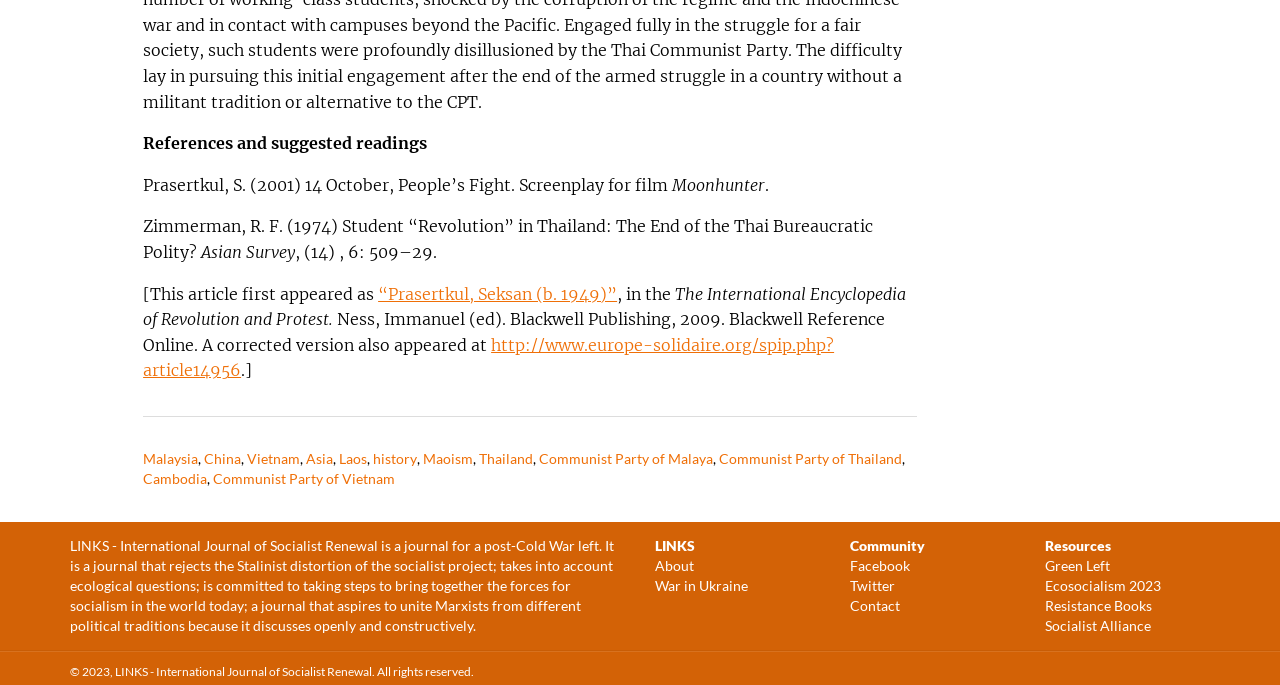Please specify the bounding box coordinates of the clickable region to carry out the following instruction: "Click on the link to Prasertkul's article". The coordinates should be four float numbers between 0 and 1, in the format [left, top, right, bottom].

[0.295, 0.414, 0.482, 0.443]